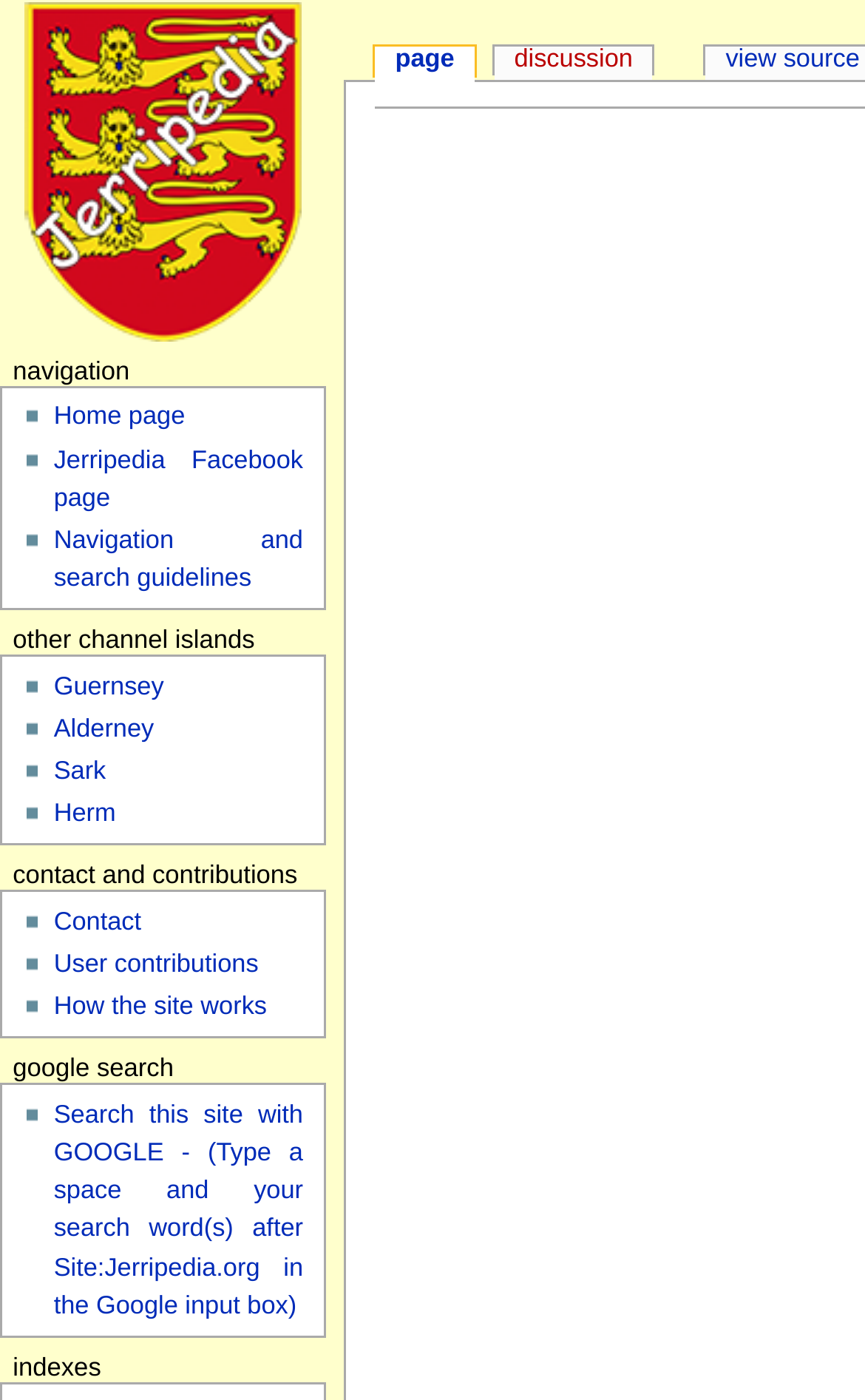Carefully observe the image and respond to the question with a detailed answer:
What is the last link in the 'other channel islands' section?

I looked at the links under the 'other channel islands' heading and found that the last link is 'Herm'.